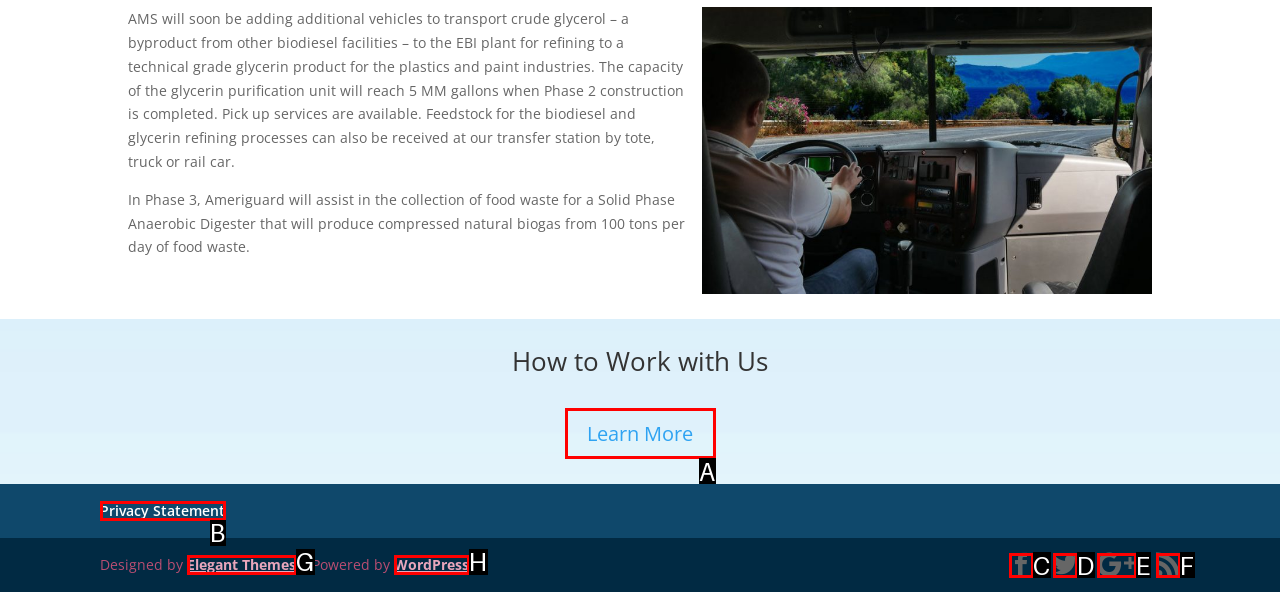Identify the option that best fits this description: Facebook
Answer with the appropriate letter directly.

C